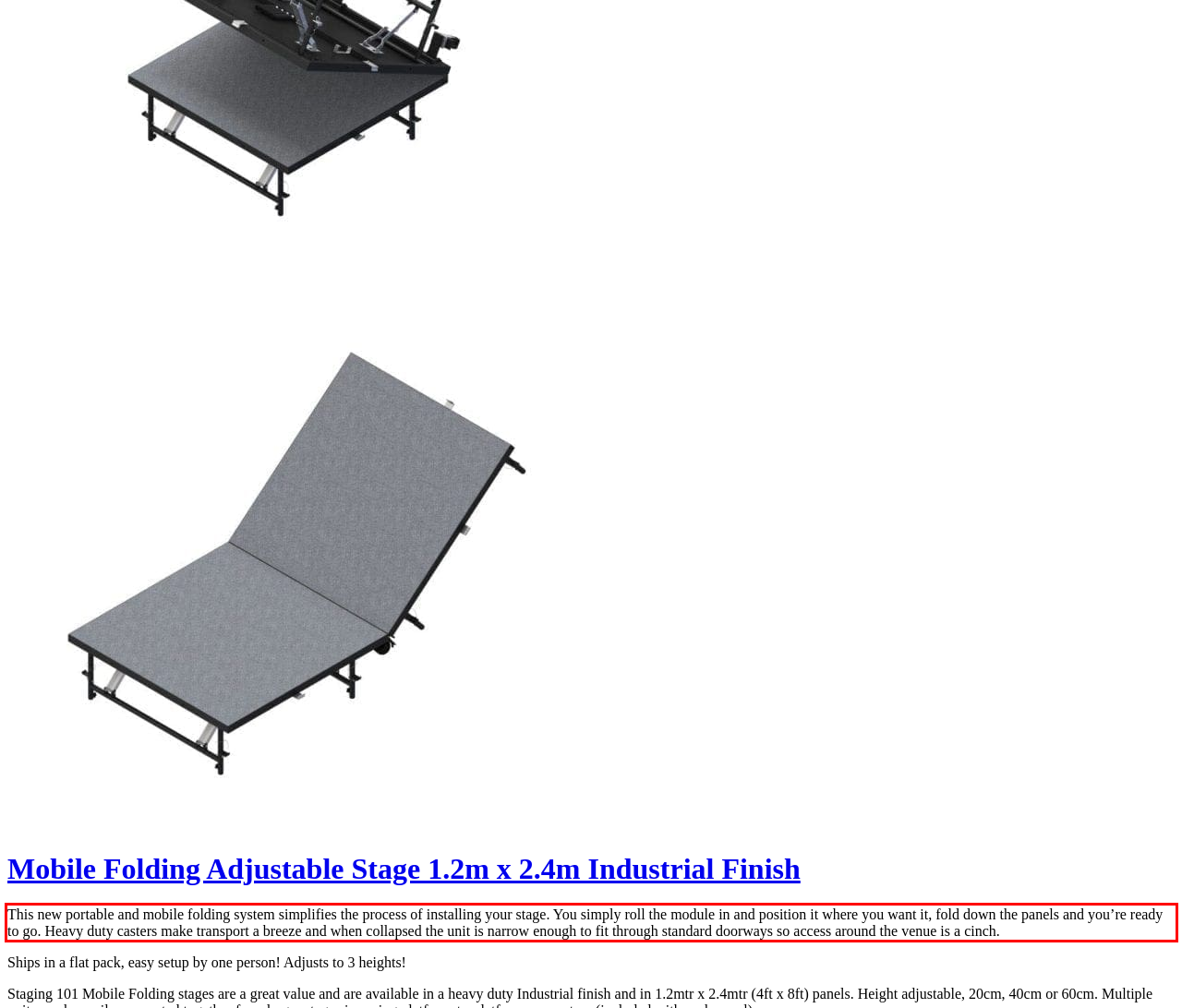Identify the text inside the red bounding box on the provided webpage screenshot by performing OCR.

This new portable and mobile folding system simplifies the process of installing your stage. You simply roll the module in and position it where you want it, fold down the panels and you’re ready to go. Heavy duty casters make transport a breeze and when collapsed the unit is narrow enough to fit through standard doorways so access around the venue is a cinch.